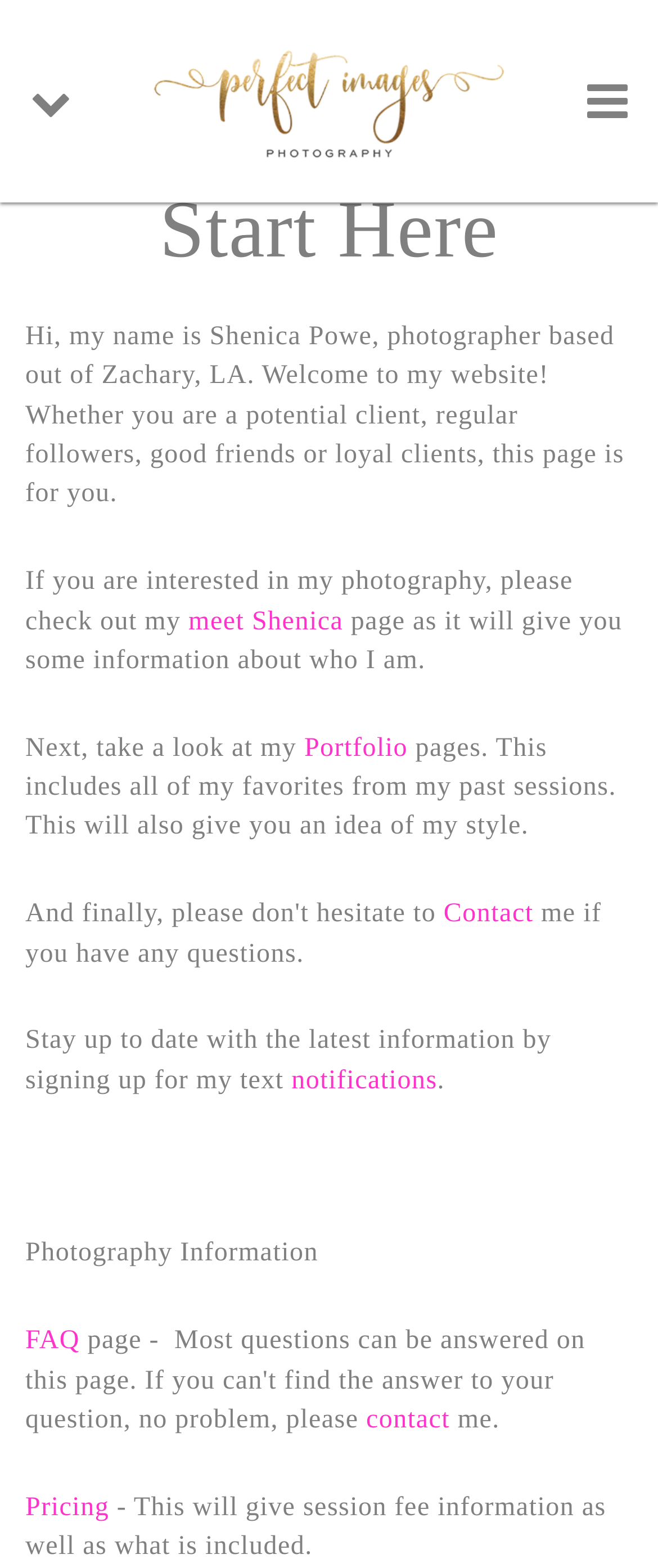Provide a short answer using a single word or phrase for the following question: 
What is the purpose of the portfolio page?

Showcase past sessions